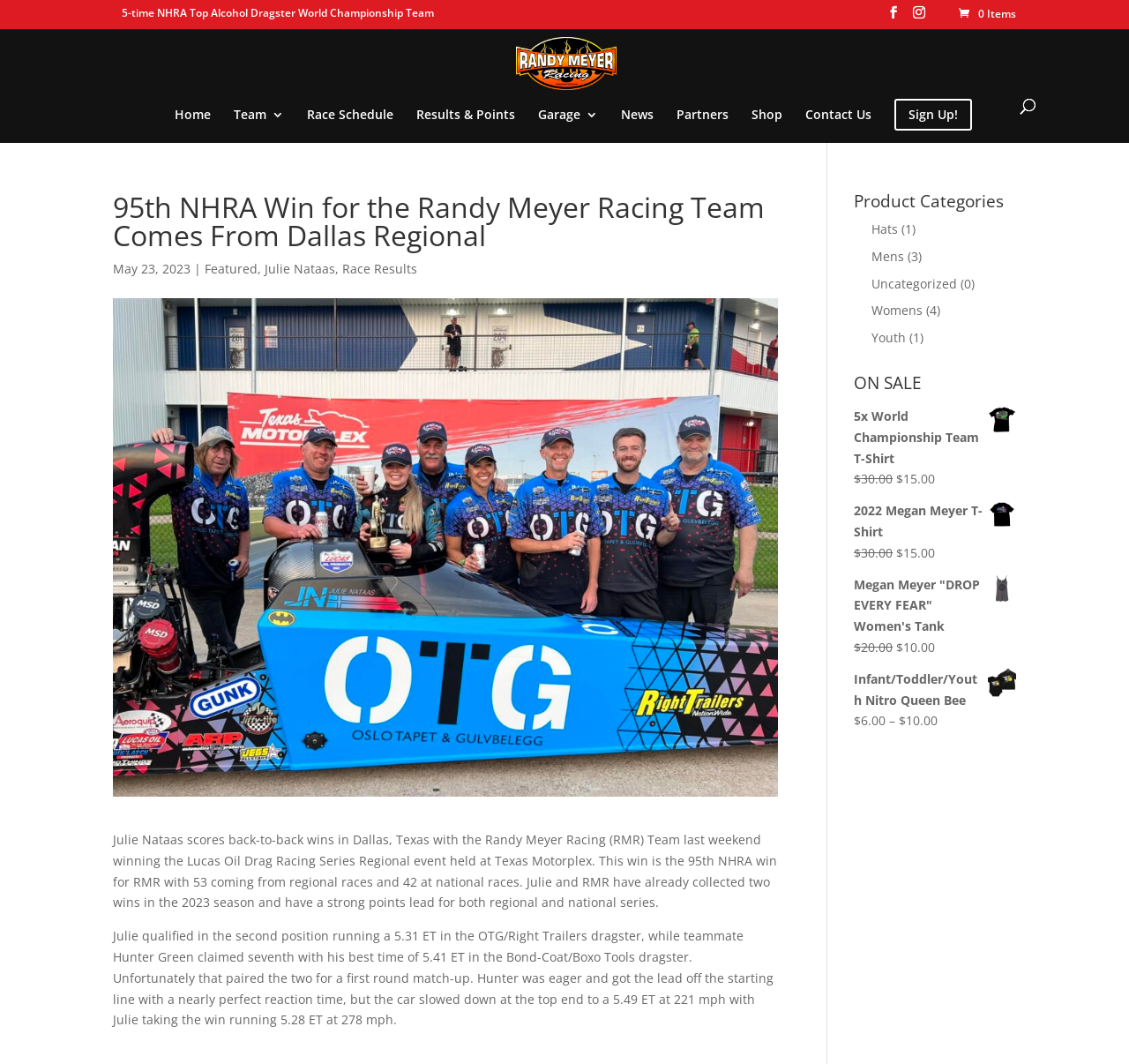Using the given element description, provide the bounding box coordinates (top-left x, top-left y, bottom-right x, bottom-right y) for the corresponding UI element in the screenshot: Featured

[0.181, 0.245, 0.228, 0.26]